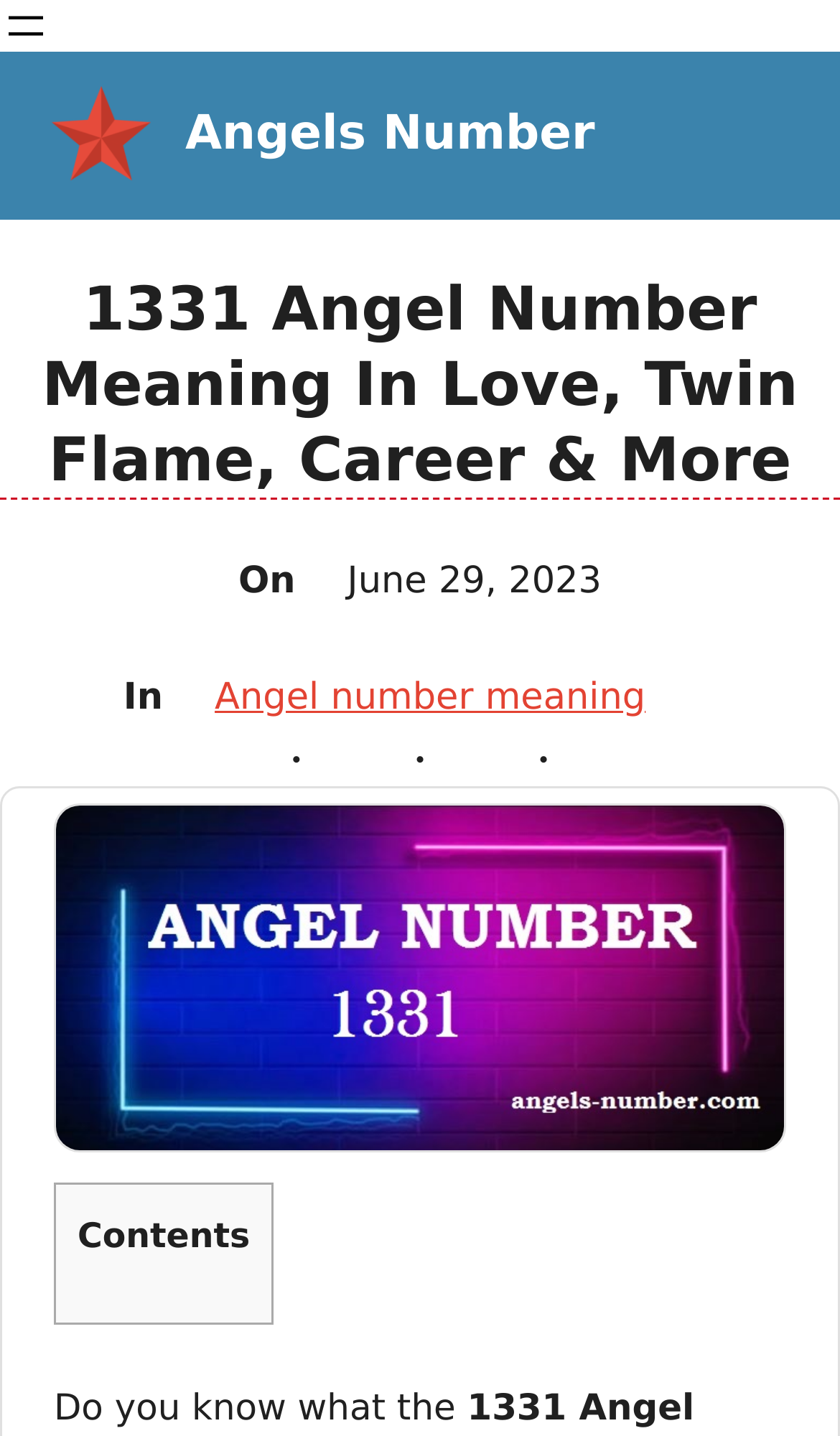What is the date of the article? Using the information from the screenshot, answer with a single word or phrase.

June 29, 2023